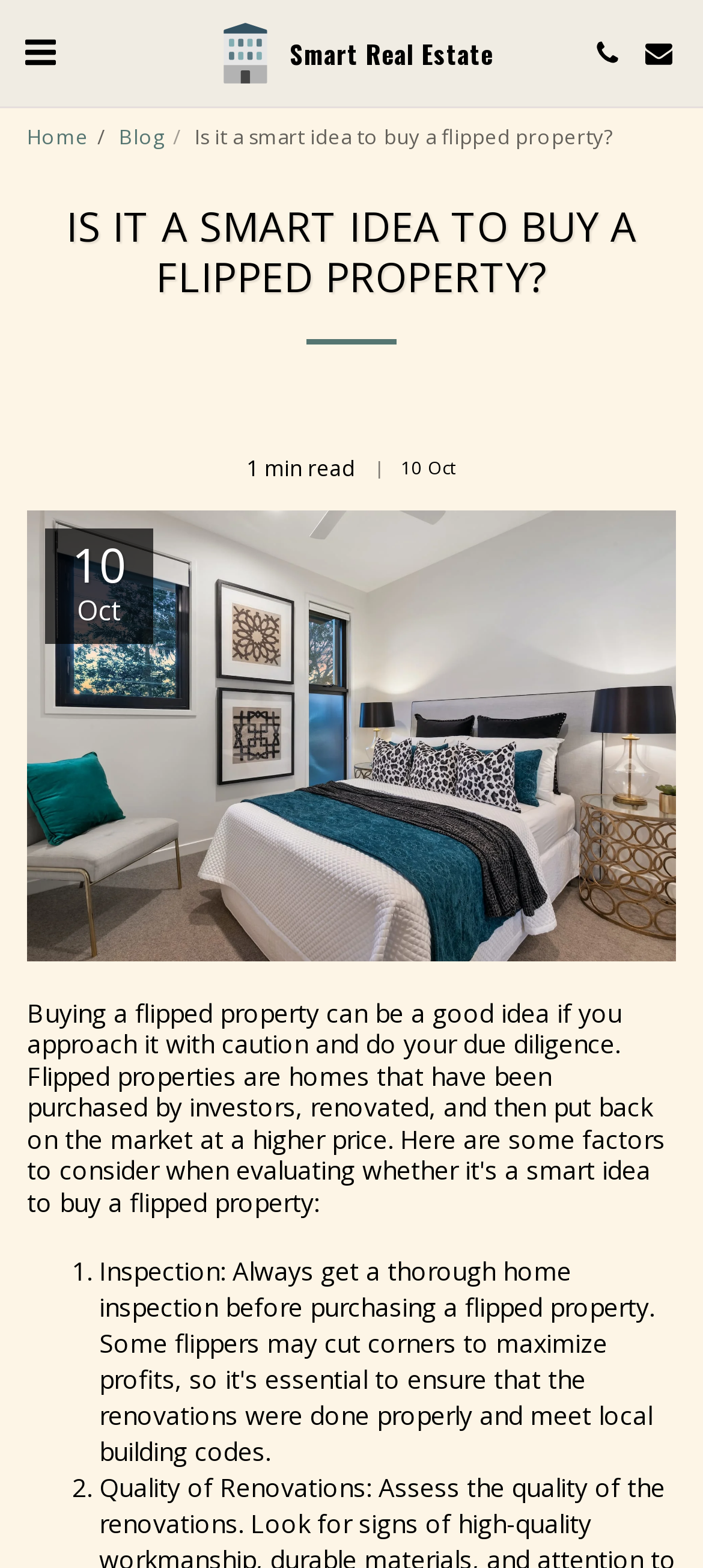From the element description Smart Real Estate, predict the bounding box coordinates of the UI element. The coordinates must be specified in the format (top-left x, top-left y, bottom-right x, bottom-right y) and should be within the 0 to 1 range.

[0.26, 0.0, 0.74, 0.068]